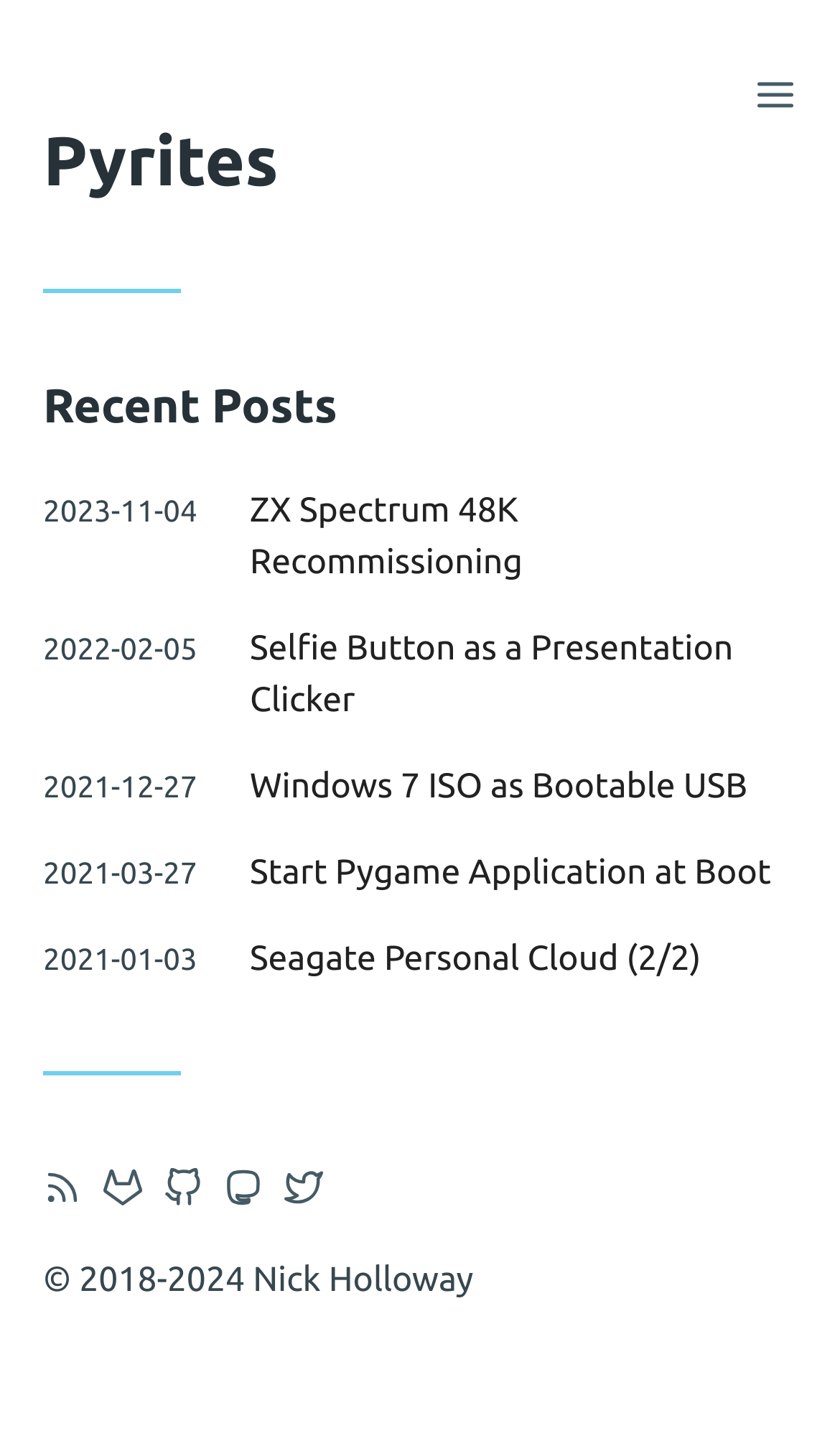Please find the bounding box coordinates of the element's region to be clicked to carry out this instruction: "Toggle sidebar".

[0.897, 0.048, 0.949, 0.085]